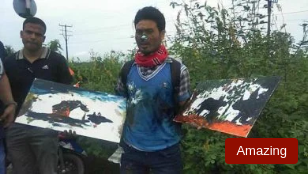Give a one-word or short phrase answer to the question: 
How many paintings are displayed by the artist?

Two